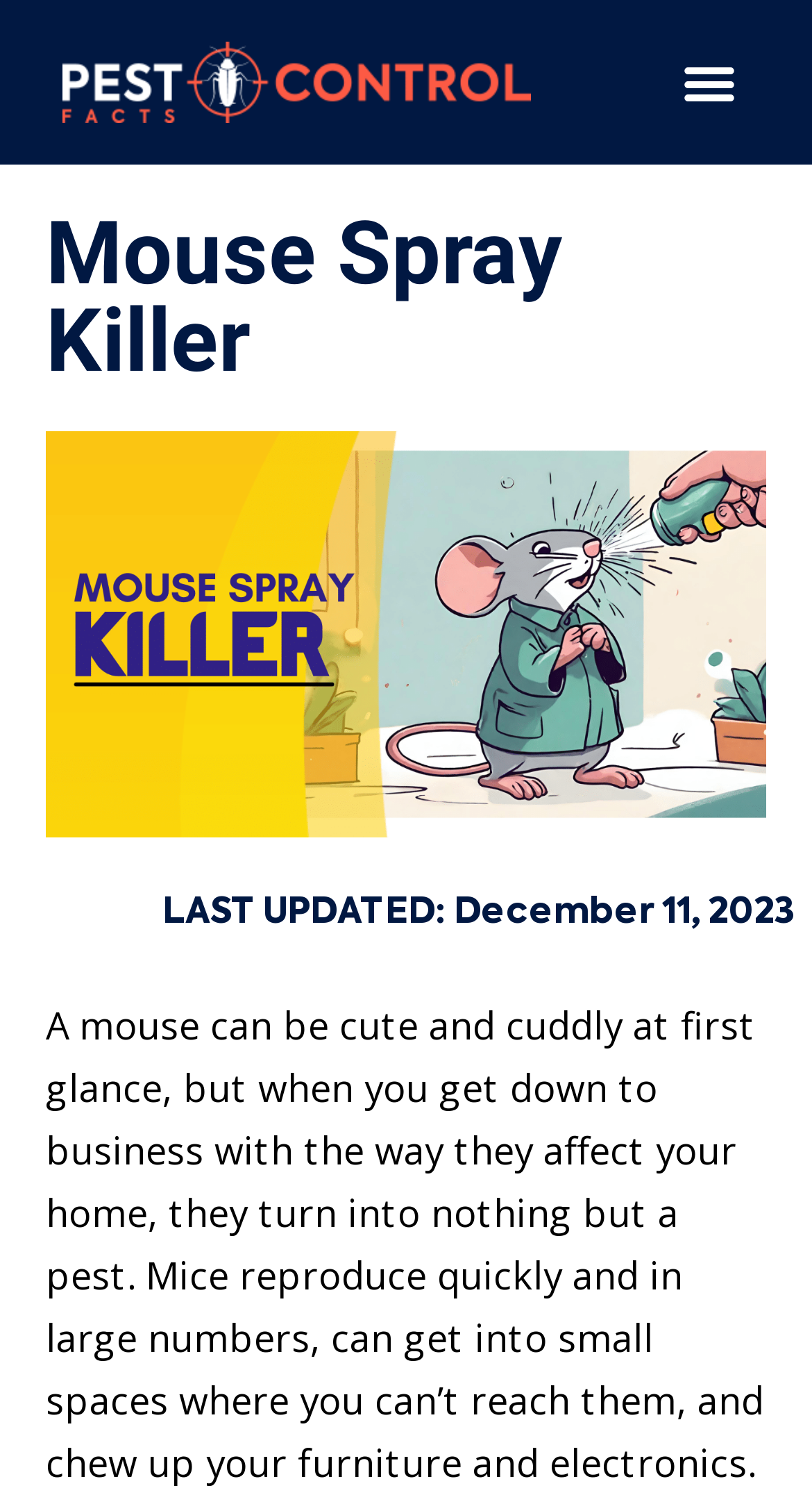Locate the bounding box for the described UI element: "Menu". Ensure the coordinates are four float numbers between 0 and 1, formatted as [left, top, right, bottom].

[0.823, 0.028, 0.923, 0.082]